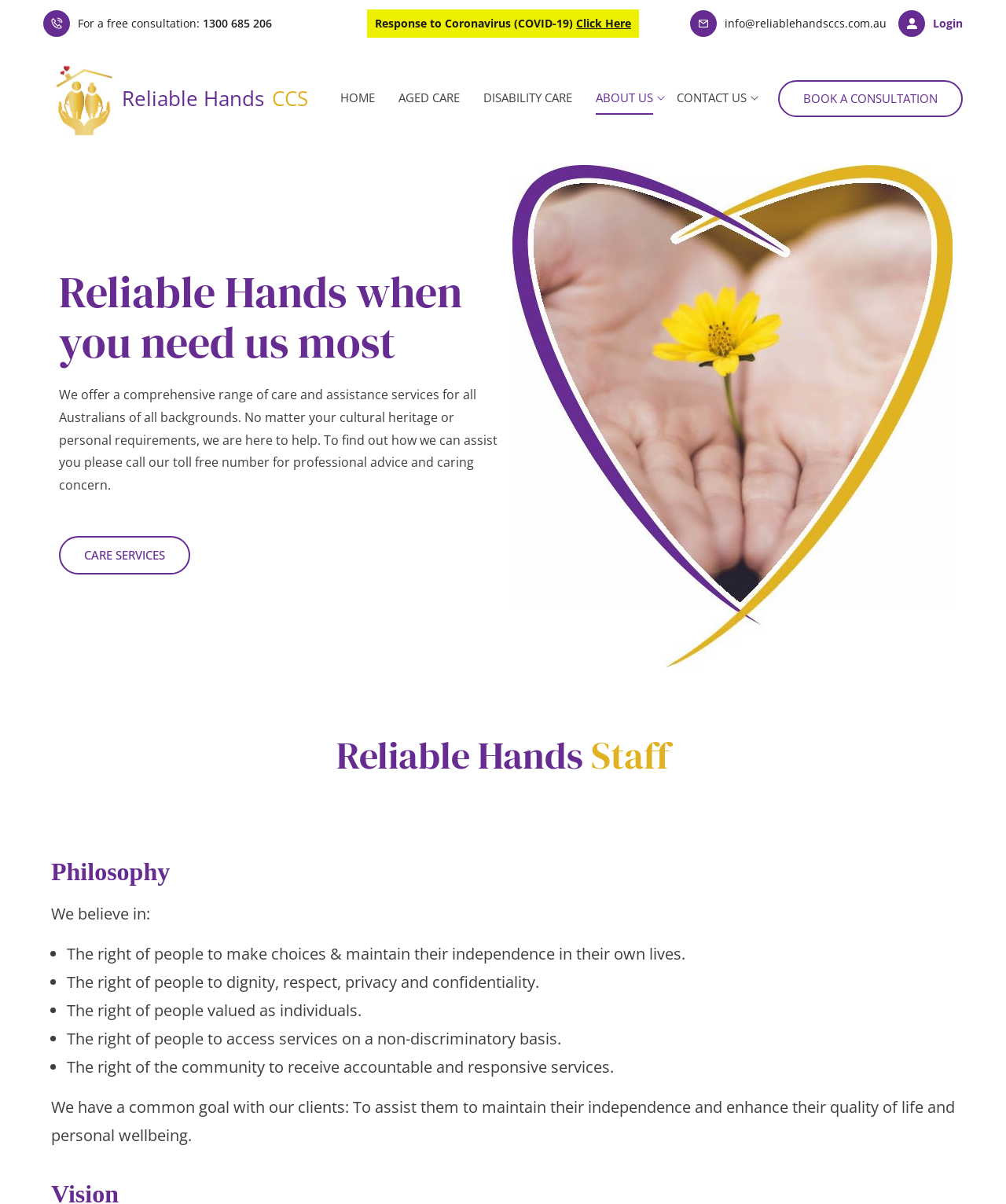Identify the bounding box coordinates of the clickable region required to complete the instruction: "View aged care services". The coordinates should be given as four float numbers within the range of 0 and 1, i.e., [left, top, right, bottom].

[0.384, 0.039, 0.468, 0.124]